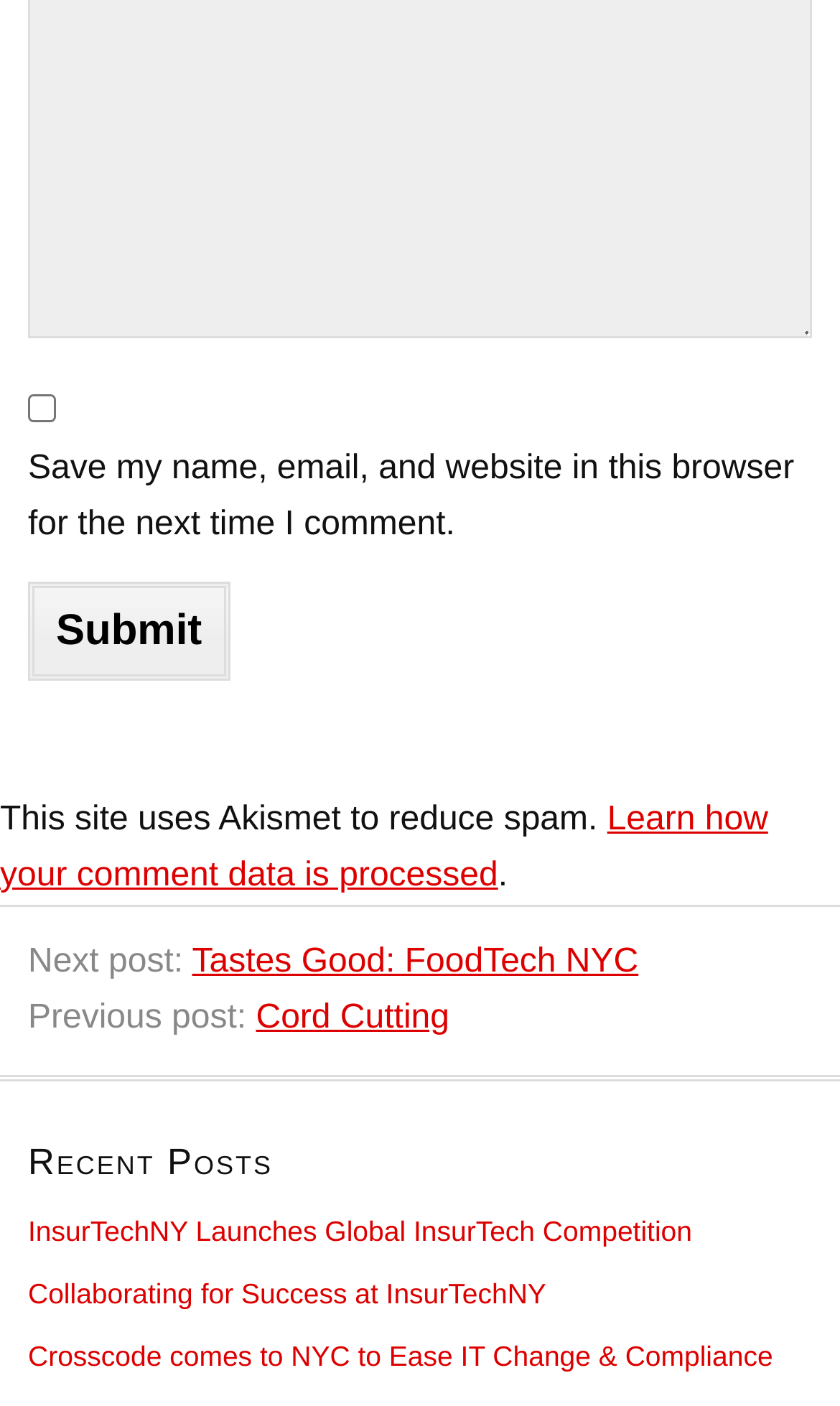Please specify the bounding box coordinates of the element that should be clicked to execute the given instruction: 'Read the previous post'. Ensure the coordinates are four float numbers between 0 and 1, expressed as [left, top, right, bottom].

[0.305, 0.711, 0.535, 0.737]